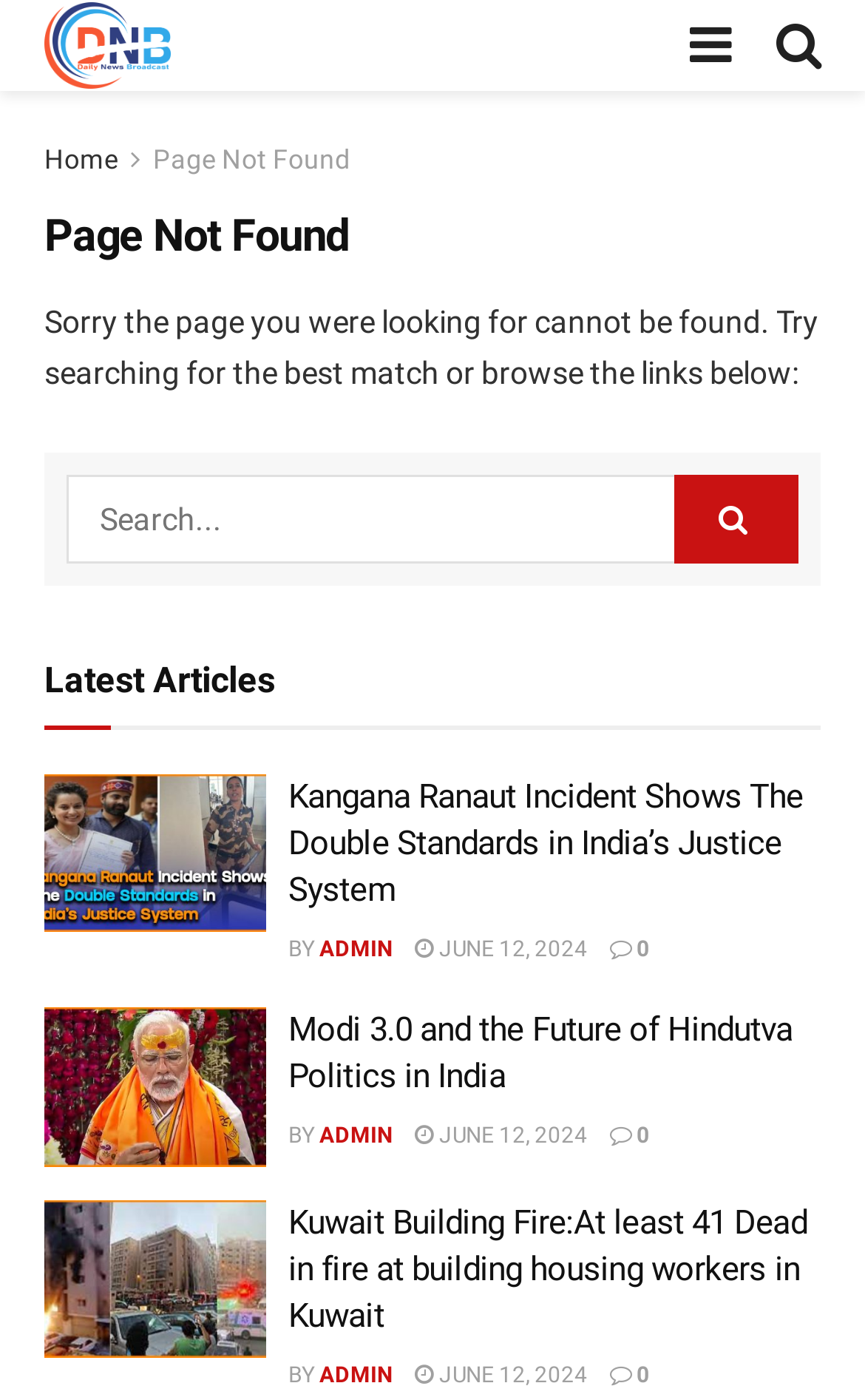What can be done on this page?
Answer the question with as much detail as you can, using the image as a reference.

The page provides a search textbox with a bounding box of [0.077, 0.339, 0.923, 0.402] and a search button with a bounding box of [0.779, 0.339, 0.923, 0.402], indicating that the user can search for content. Additionally, there are links to latest articles below, which can be browsed.